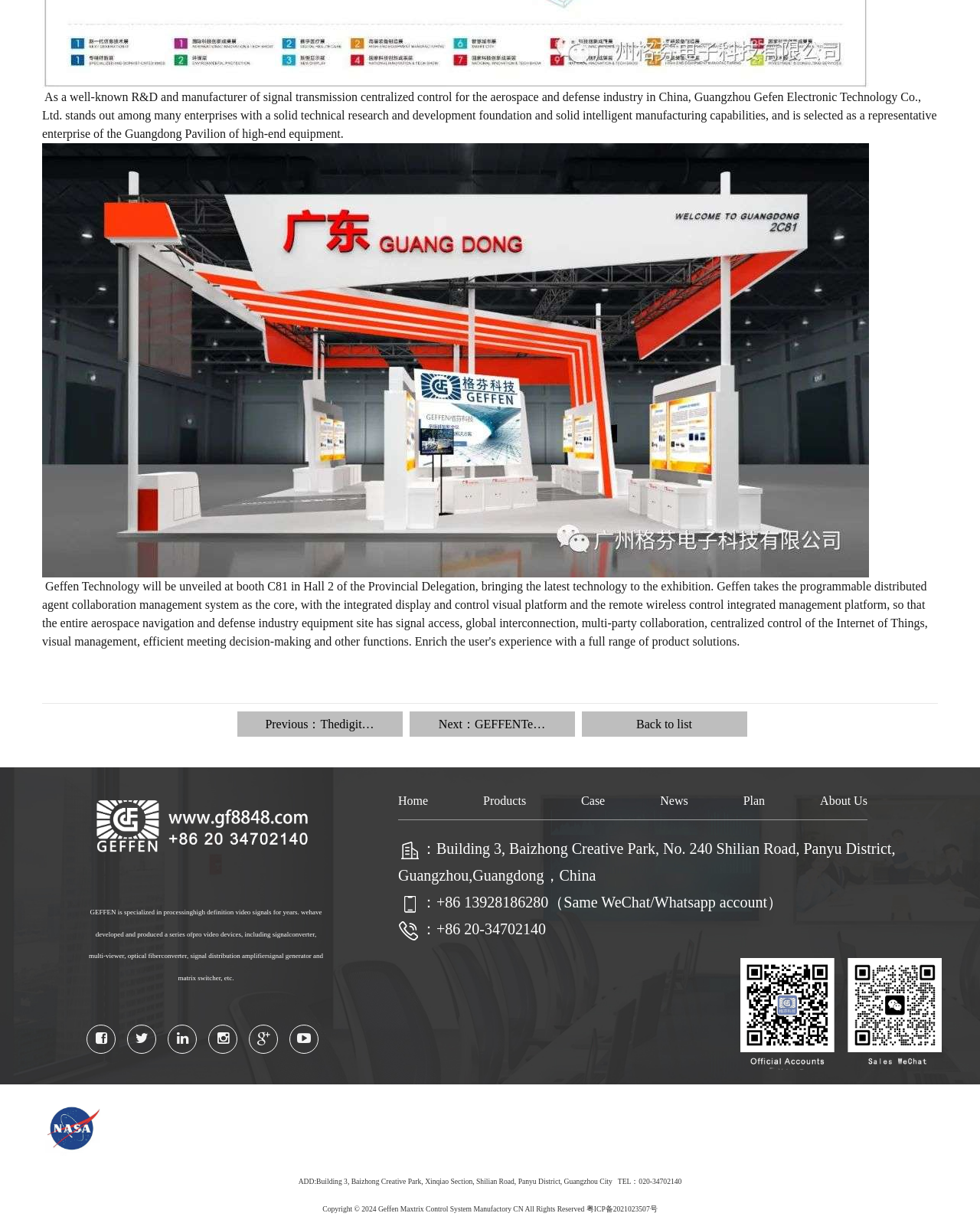Predict the bounding box of the UI element that fits this description: "News".

[0.674, 0.65, 0.702, 0.66]